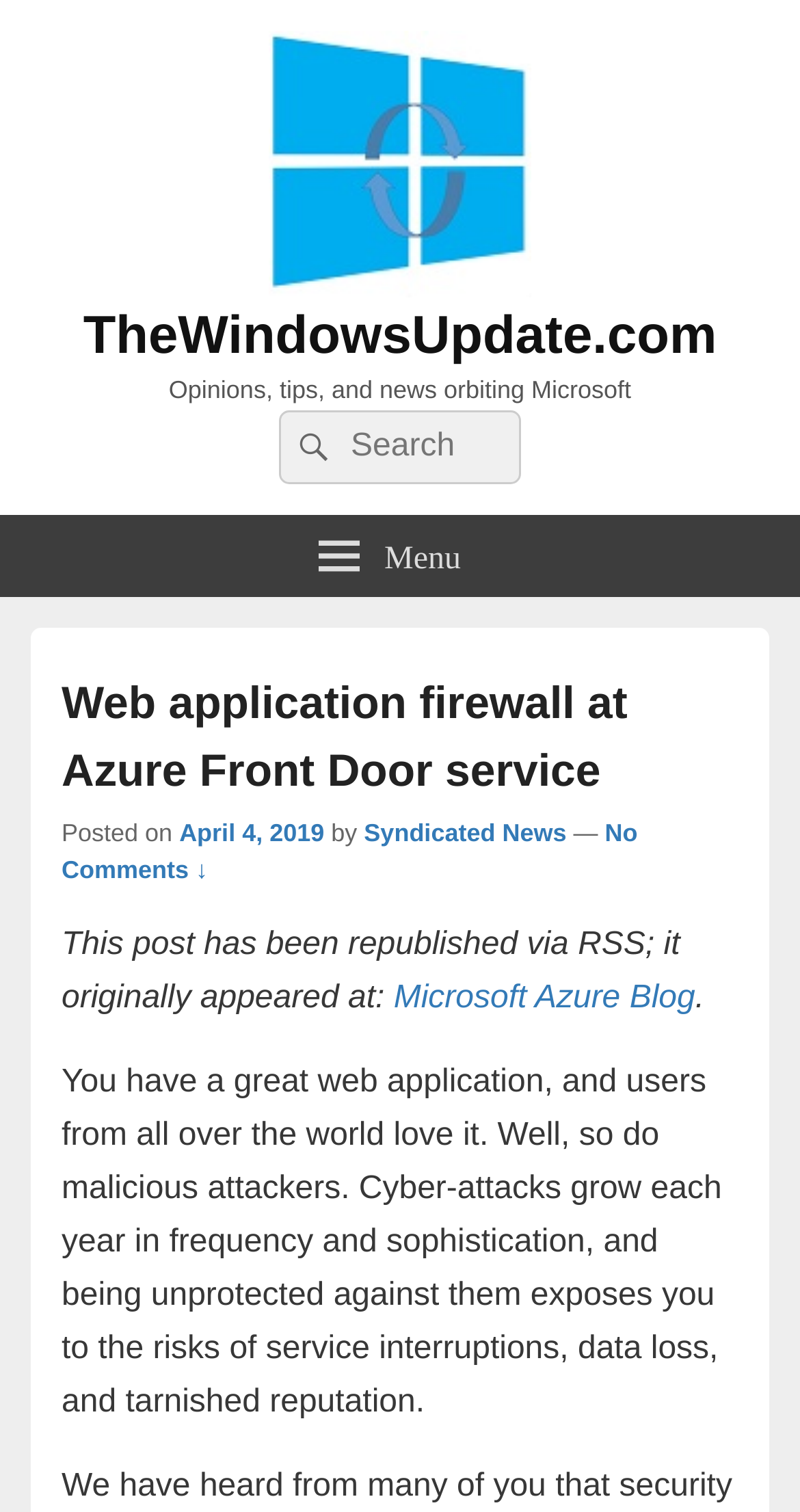Show the bounding box coordinates of the element that should be clicked to complete the task: "Click on the menu".

[0.373, 0.341, 0.627, 0.395]